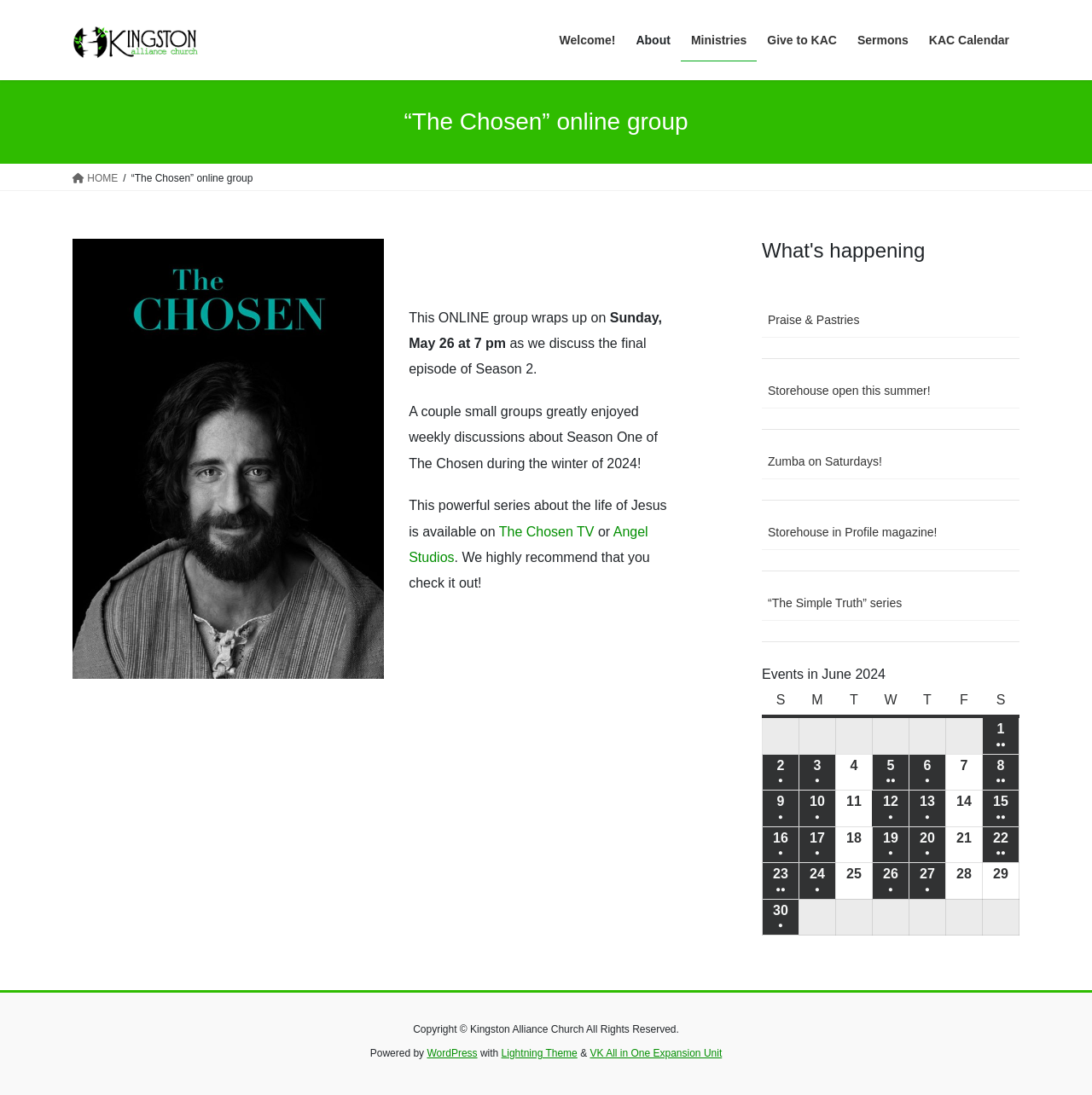Please identify the primary heading of the webpage and give its text content.

“The Chosen” online group